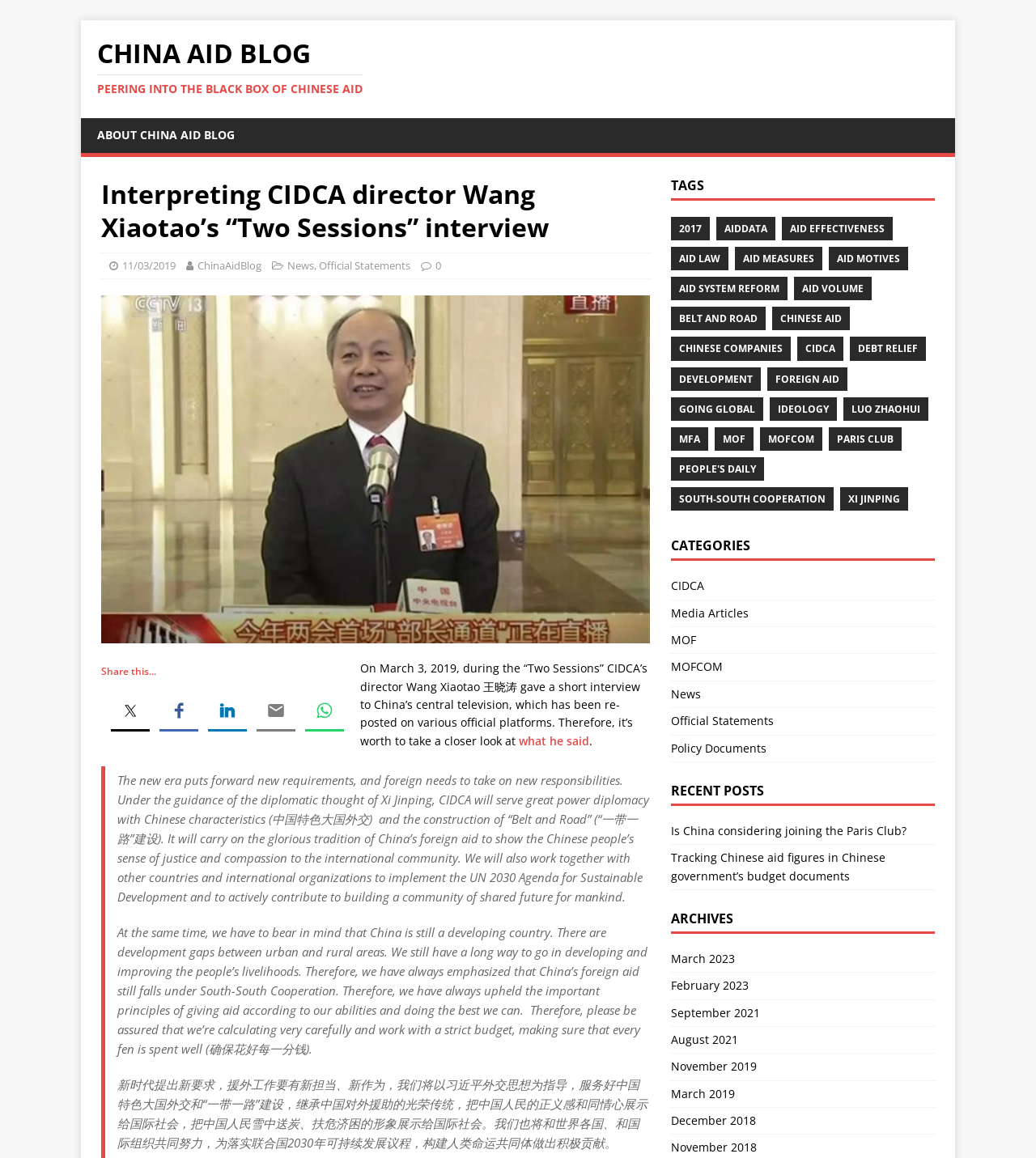Please predict the bounding box coordinates of the element's region where a click is necessary to complete the following instruction: "Click on the 'CHINA AID BLOG' link". The coordinates should be represented by four float numbers between 0 and 1, i.e., [left, top, right, bottom].

[0.094, 0.035, 0.906, 0.057]